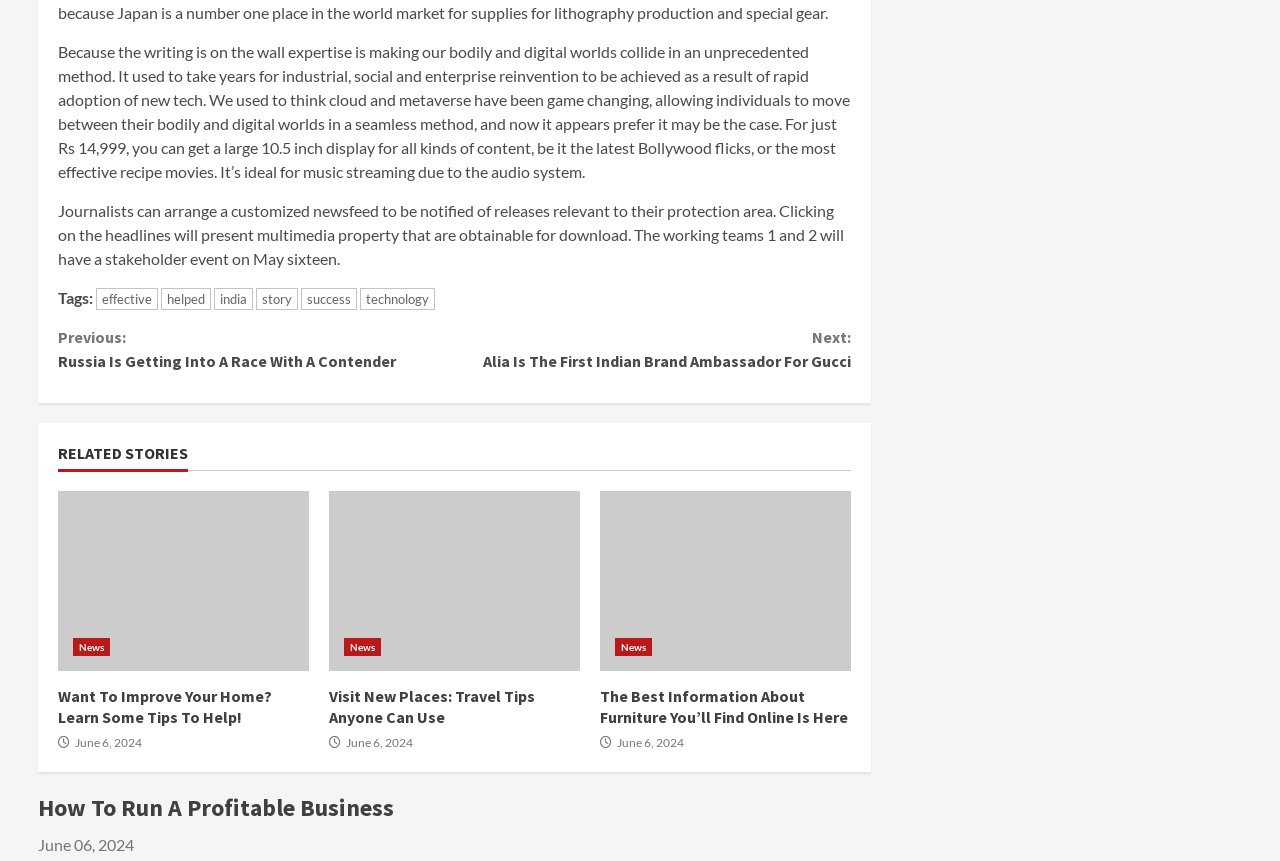Locate the bounding box coordinates of the clickable element to fulfill the following instruction: "Click on the 'How To Run A Profitable Business' link". Provide the coordinates as four float numbers between 0 and 1 in the format [left, top, right, bottom].

[0.03, 0.92, 0.308, 0.956]